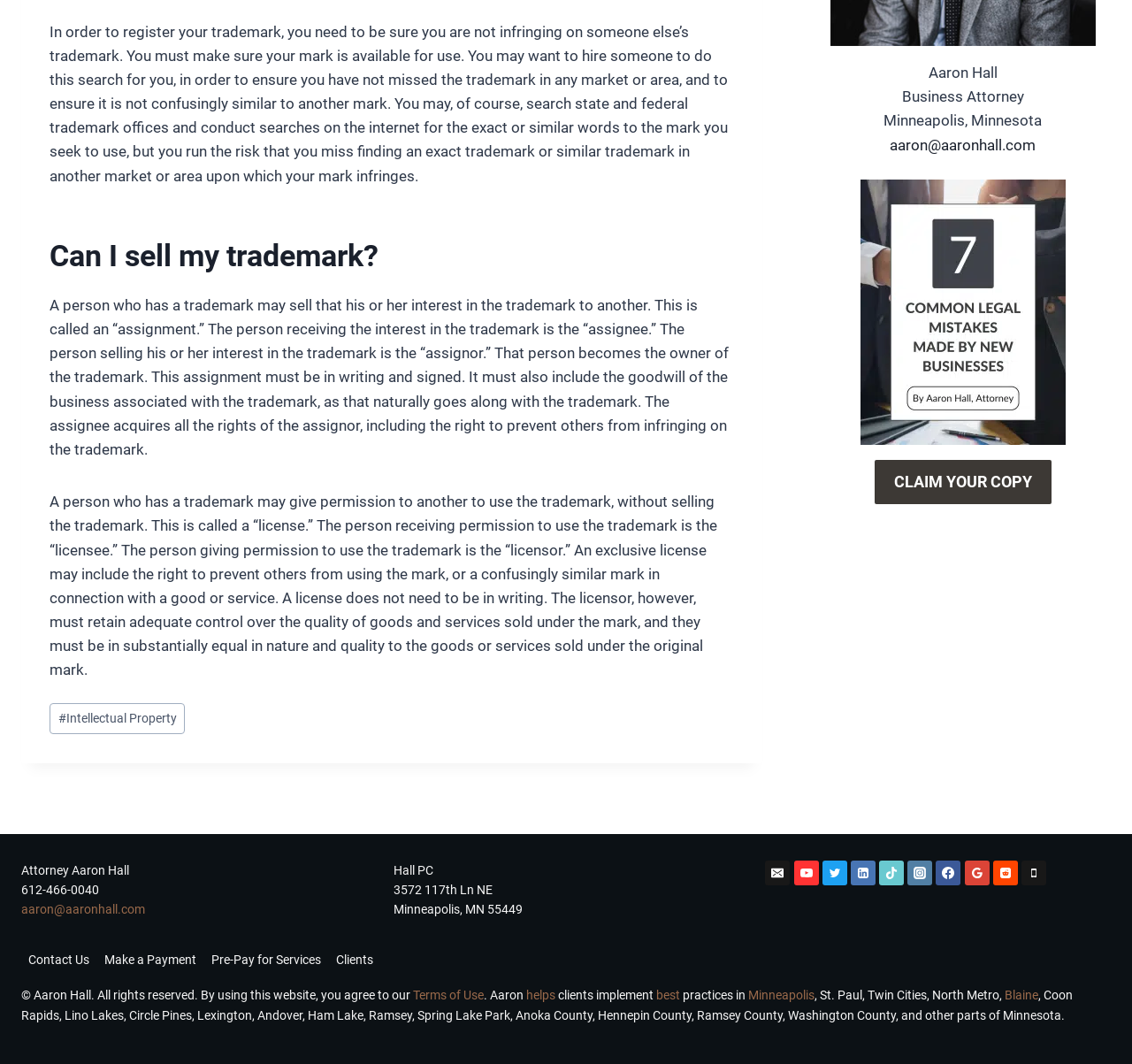Using floating point numbers between 0 and 1, provide the bounding box coordinates in the format (top-left x, top-left y, bottom-right x, bottom-right y). Locate the UI element described here: Pre-Pay for Services

[0.18, 0.889, 0.29, 0.915]